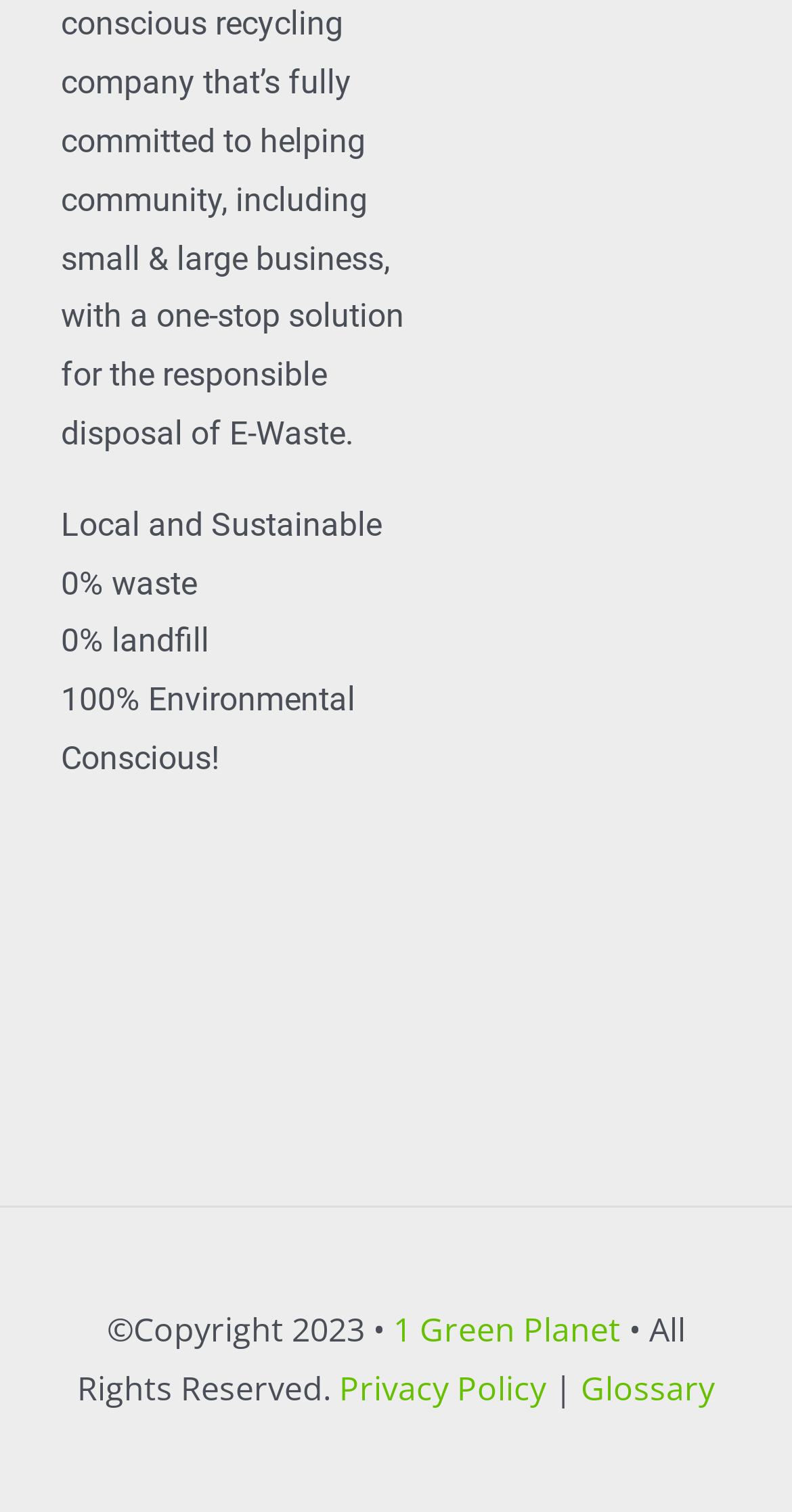Give a one-word or one-phrase response to the question:
How many logos are displayed?

4